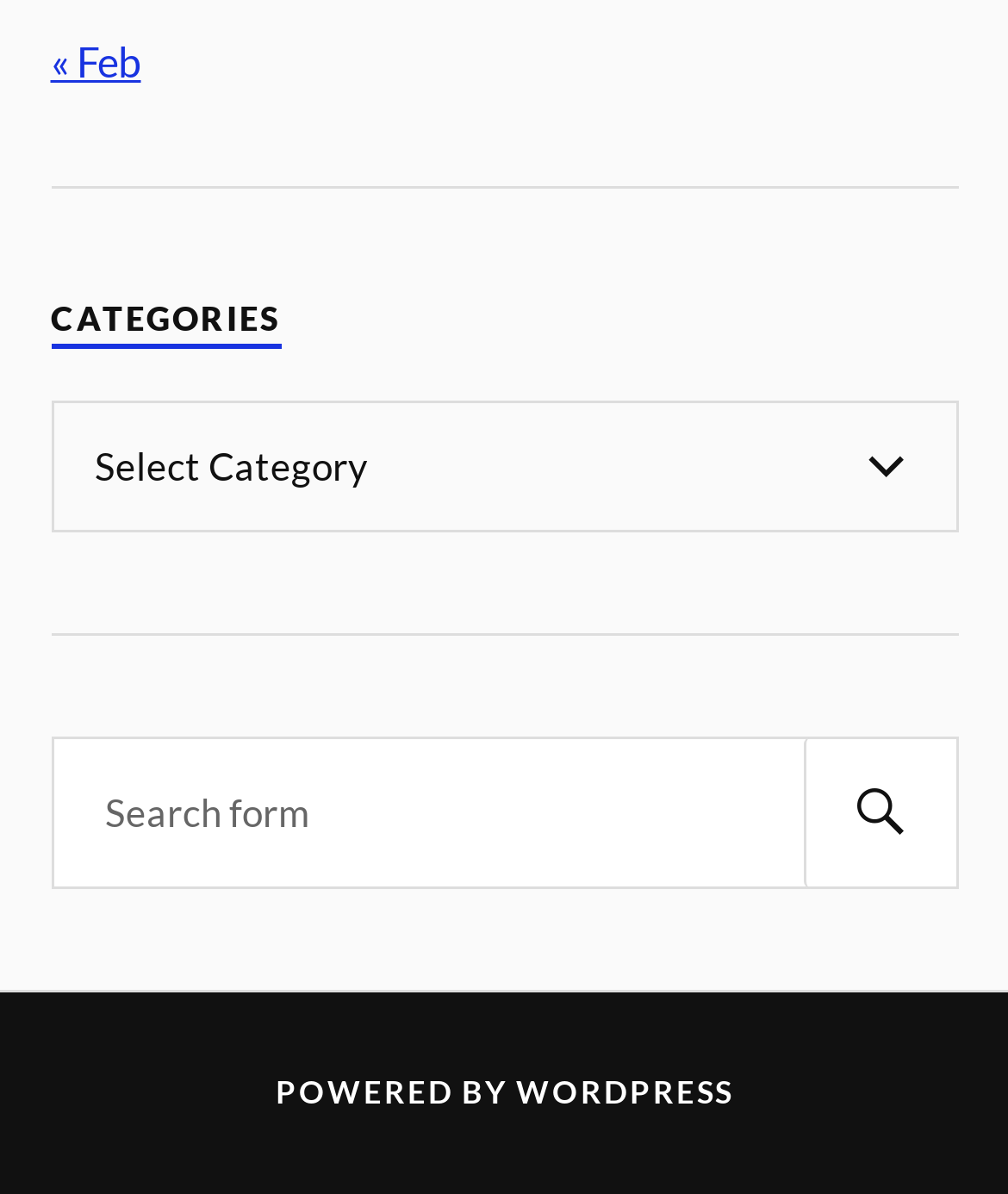What is the previous month?
Can you offer a detailed and complete answer to this question?

The question is asking about the previous month, which can be found in the navigation section at the top of the webpage. The link '« Feb' indicates that February is the previous month.